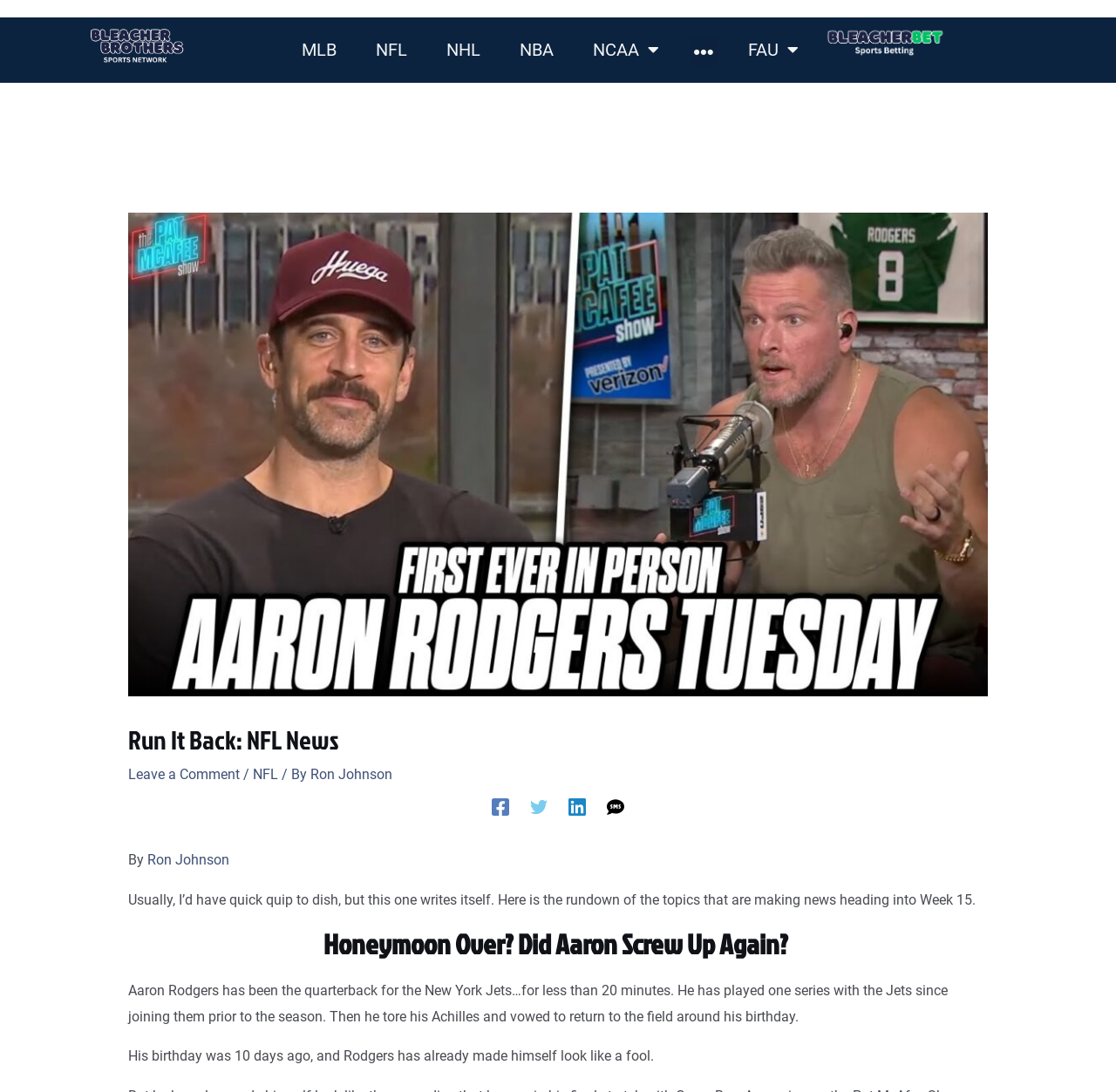Based on the provided description, "Leave a Comment", find the bounding box of the corresponding UI element in the screenshot.

[0.115, 0.702, 0.215, 0.717]